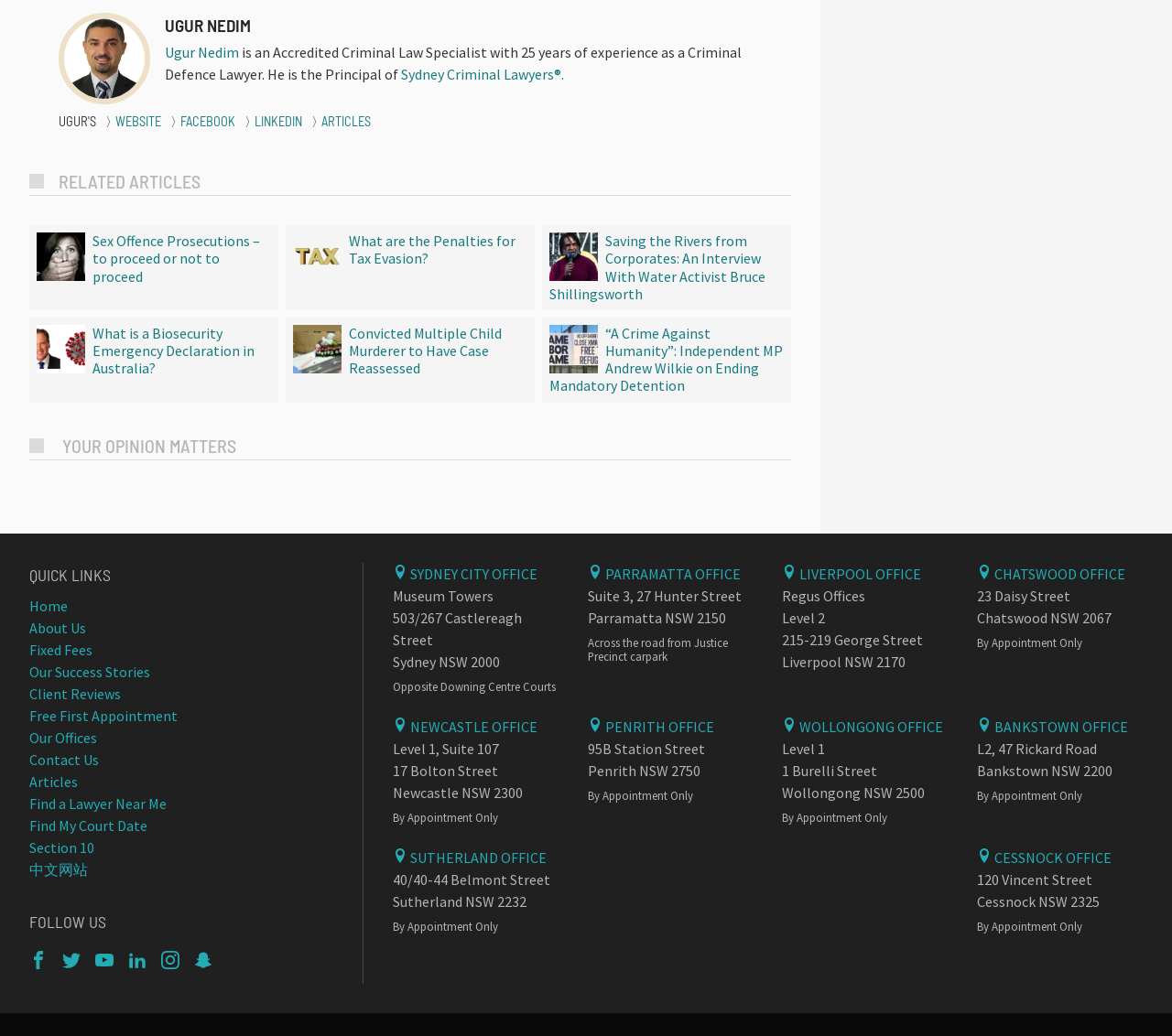Find the bounding box coordinates of the element I should click to carry out the following instruction: "Click on the 'UGUR NEDIM' link".

[0.141, 0.042, 0.204, 0.06]